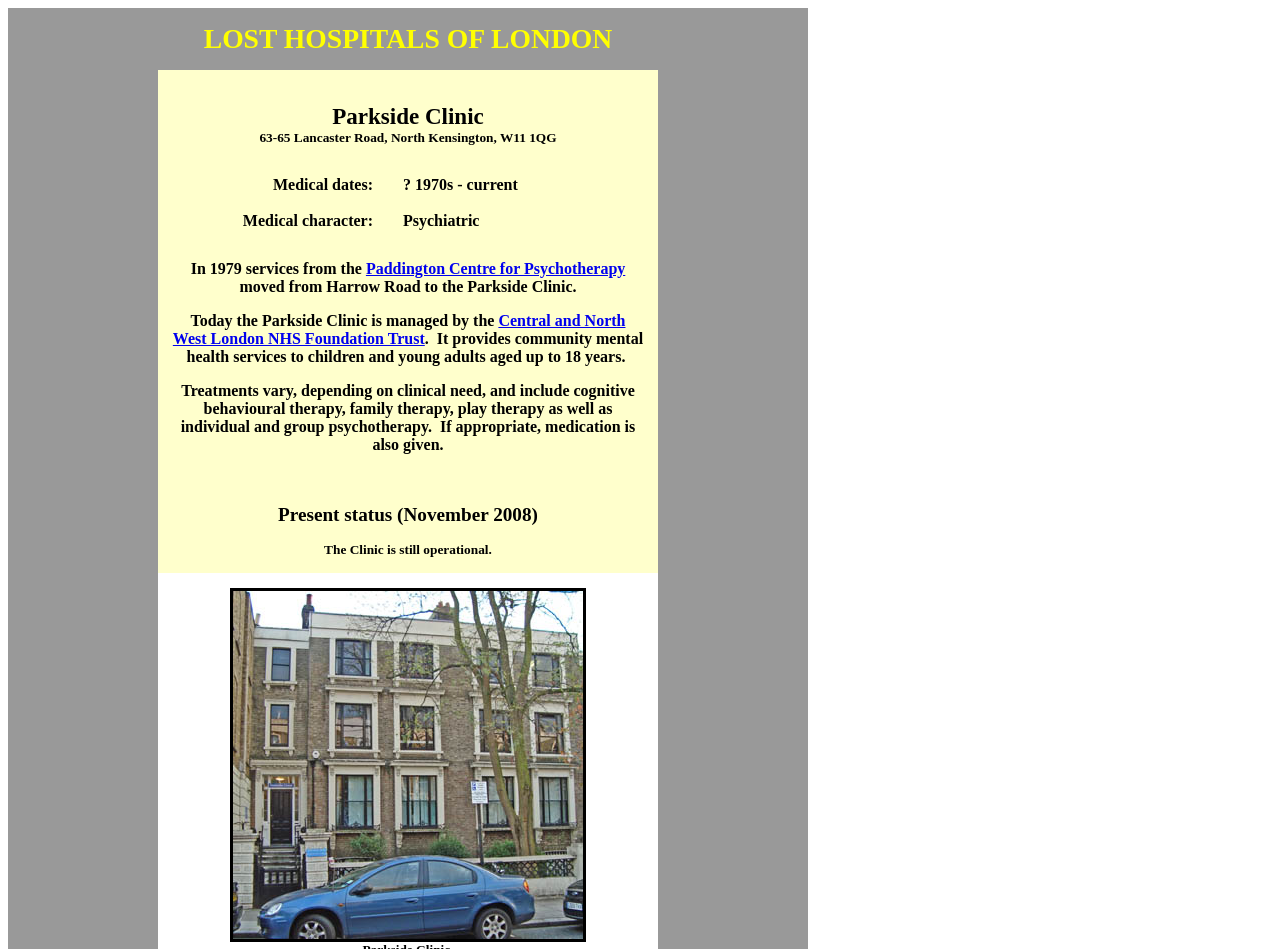Offer a detailed explanation of the webpage layout and contents.

The webpage is about Lost Hospitals of London, specifically focusing on the Parkside Clinic. At the top, there is a header with the title "LOST HOSPITALS OF LONDON" in a table cell that spans almost the entire width of the page. 

Below the header, there are four rows of table cells, each containing information about the Parkside Clinic. The first row has a cell with the clinic's address, "63-65 Lancaster Road, North Kensington, W11 1QG", which is positioned to the right of a blank cell. 

The second row has two blank cells, one on the left and one on the right, with no content. 

The third row has three cells, with the middle cell containing the text "Medical dates: Medical character:" and the cell to its right containing the text "? 1970s - current Psychiatric". 

The fourth row has a cell with a lengthy paragraph of text that describes the history and services of the Parkside Clinic. This cell is positioned to the right of a blank cell. The paragraph mentions that the clinic is managed by the Central and North West London NHS Foundation Trust and provides community mental health services to children and young adults. It also lists various treatments offered, including cognitive behavioural therapy and medication. There are two links within the paragraph, one to the Paddington Centre for Psychotherapy and another to the Central and North West London NHS Foundation Trust. Additionally, there are two static text elements, one with the text "Present status (November 2008)" and another with the text "The Clinic is still operational." 

To the right of the paragraph, there is an image of the Parkside Clinic, which takes up a significant portion of the page's height.